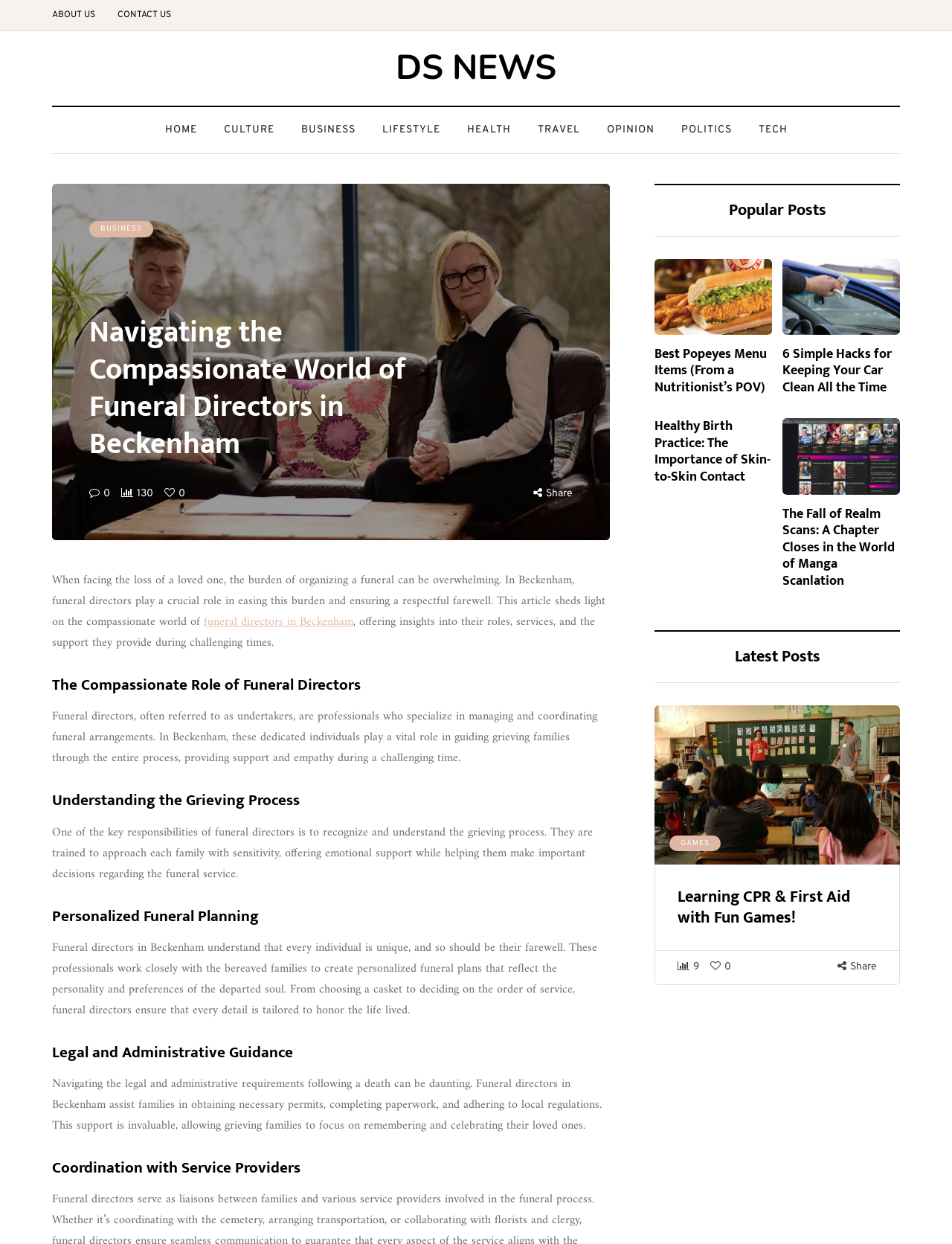Could you provide the bounding box coordinates for the portion of the screen to click to complete this instruction: "Learn about the compassionate role of funeral directors"?

[0.055, 0.543, 0.641, 0.559]